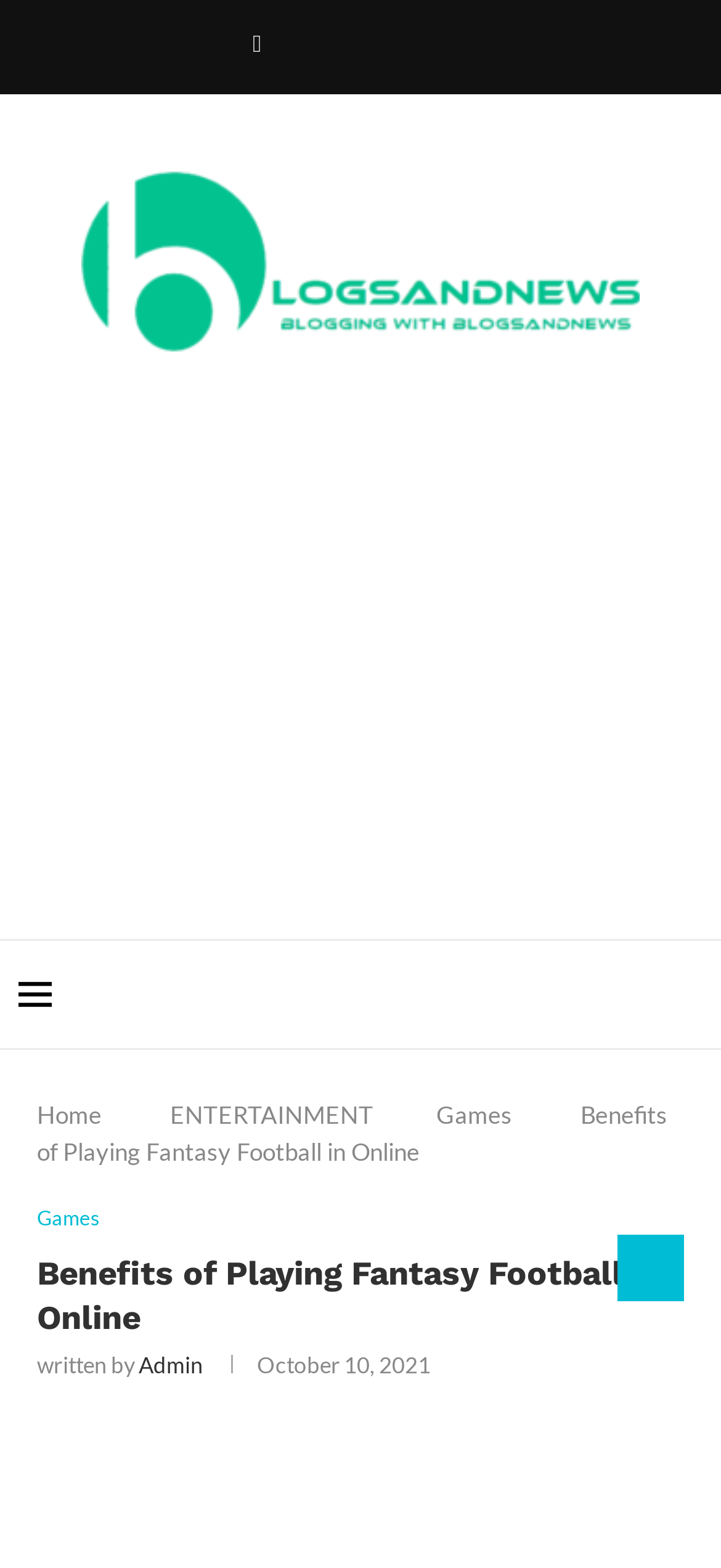Pinpoint the bounding box coordinates of the element to be clicked to execute the instruction: "View Games".

[0.605, 0.701, 0.71, 0.72]